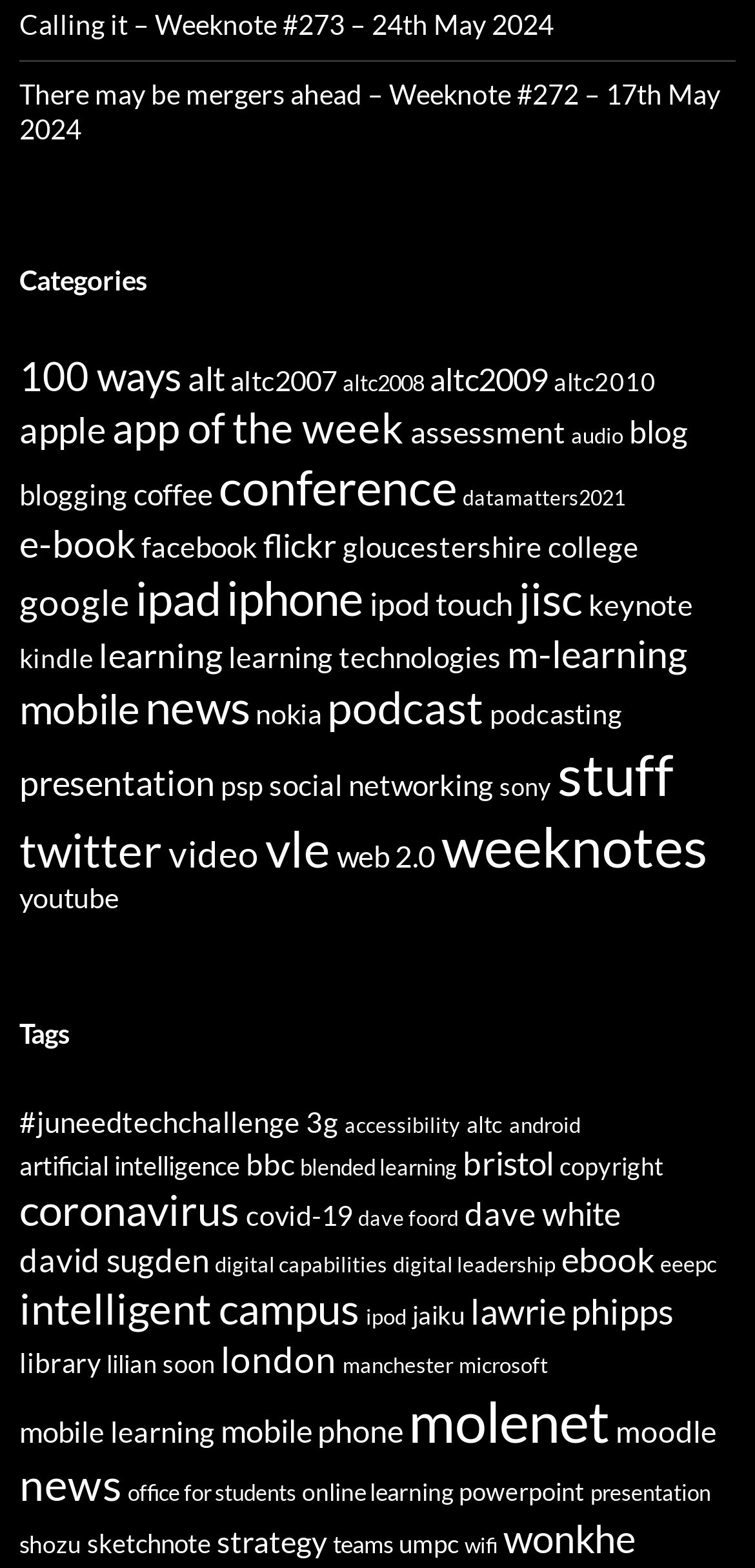Specify the bounding box coordinates of the element's region that should be clicked to achieve the following instruction: "Enter email address". The bounding box coordinates consist of four float numbers between 0 and 1, in the format [left, top, right, bottom].

None